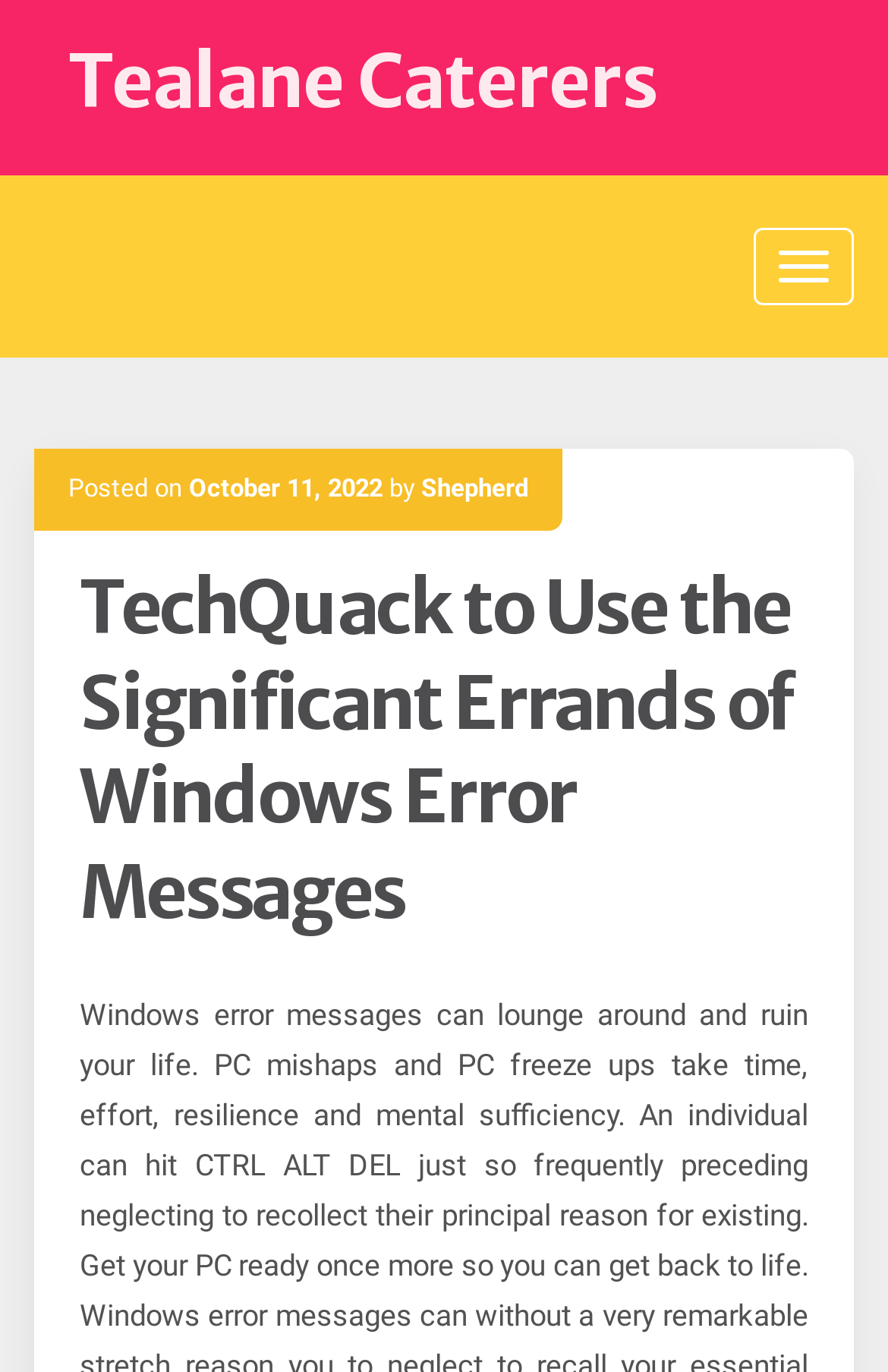Is there a link to another website on the webpage?
Answer the question with a single word or phrase, referring to the image.

Yes